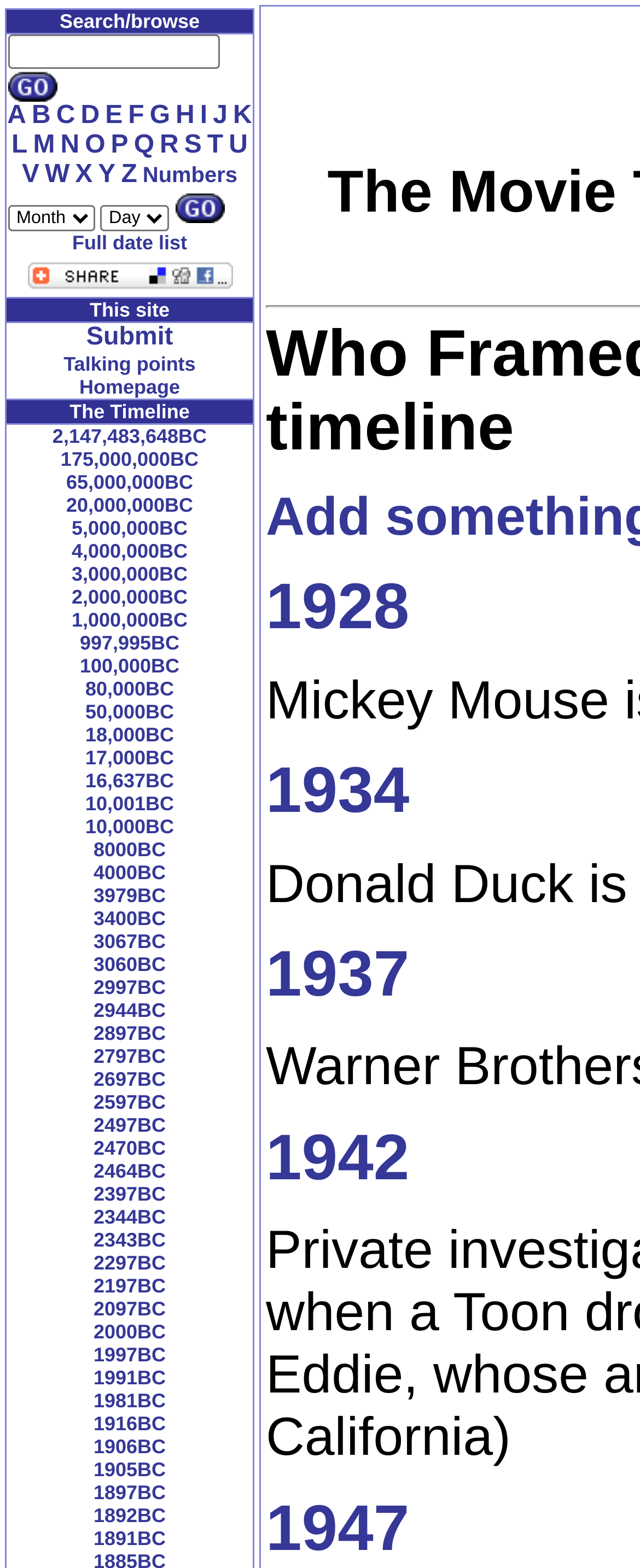What type of content is presented on this webpage?
Can you offer a detailed and complete answer to this question?

The presence of links with dates and years, such as '2,147,483,648BC' and '175,000,000BC', suggests that the webpage presents a timeline of events or information, possibly related to a specific topic or theme.